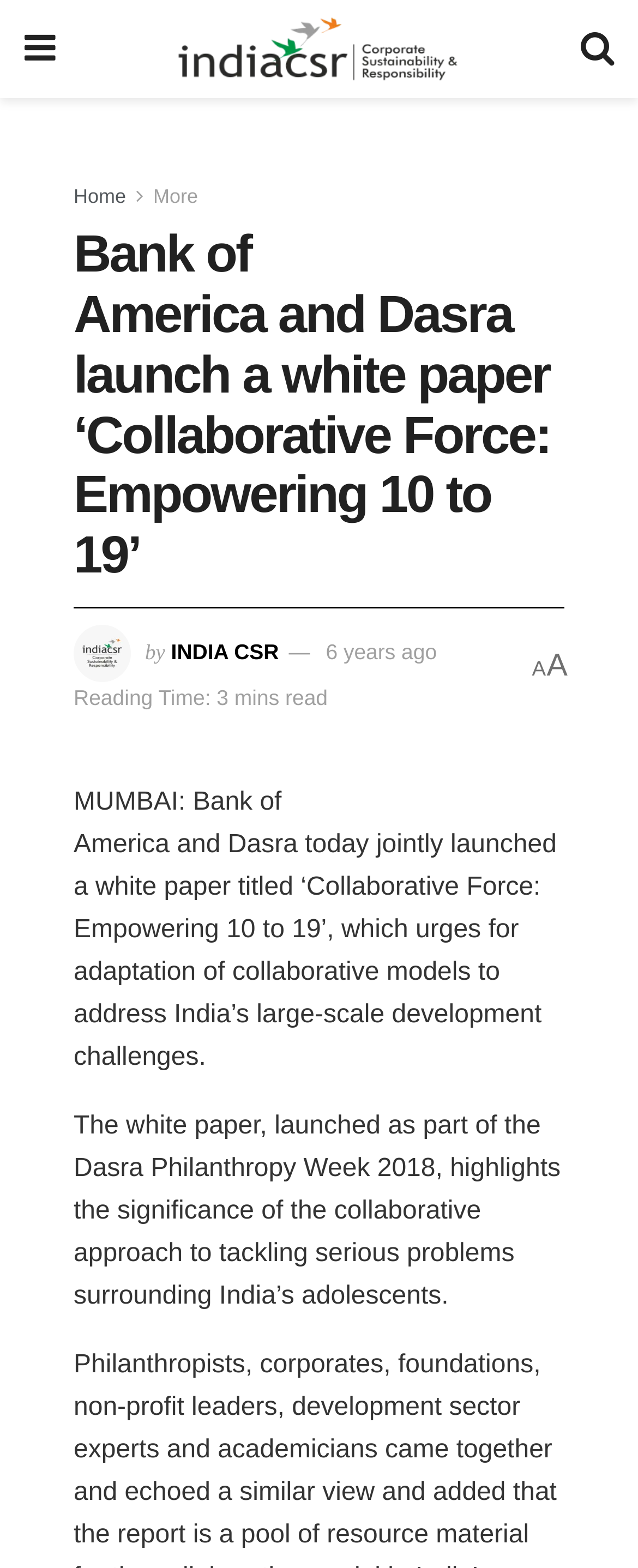Provide the text content of the webpage's main heading.

Bank of America and Dasra launch a white paper ‘Collaborative Force: Empowering 10 to 19’